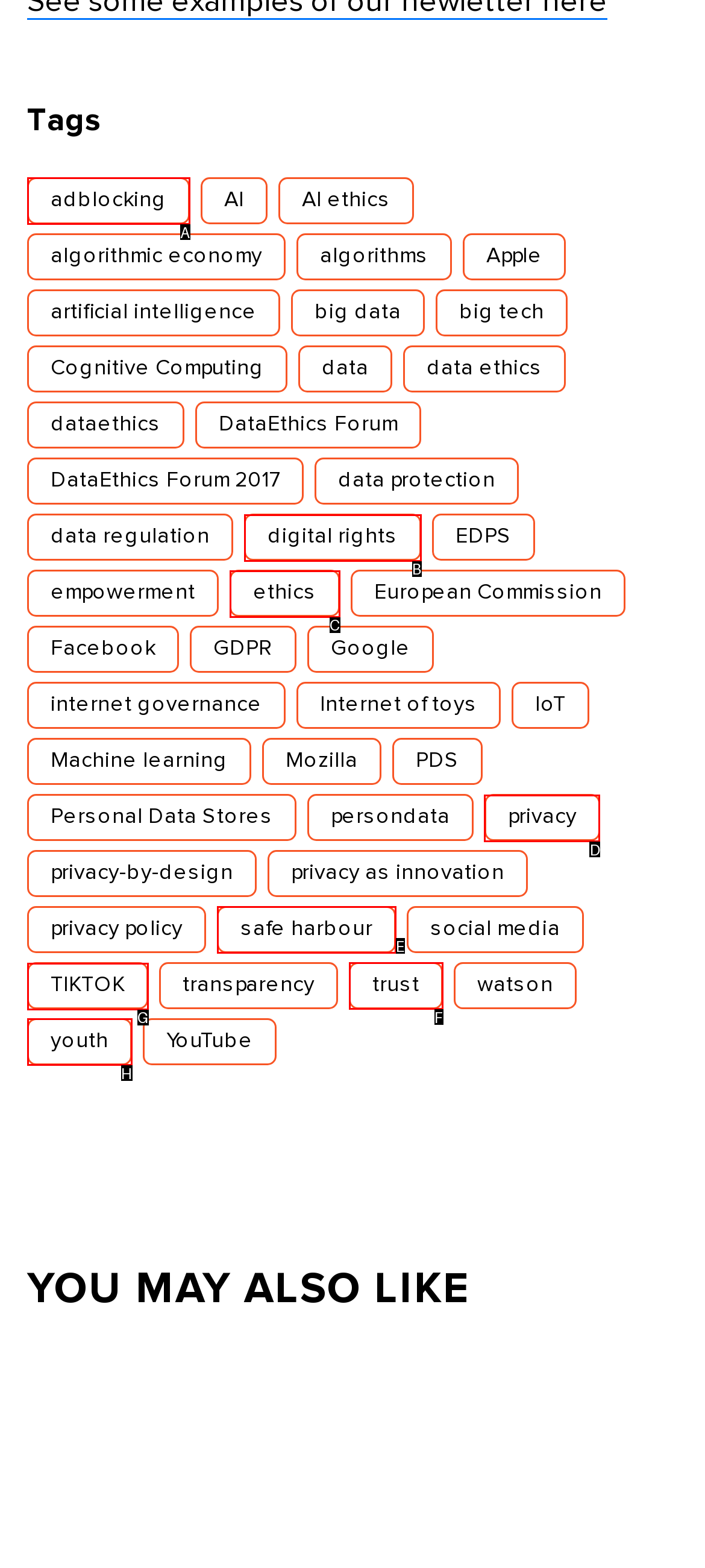Tell me which letter corresponds to the UI element that will allow you to Learn about privacy. Answer with the letter directly.

D